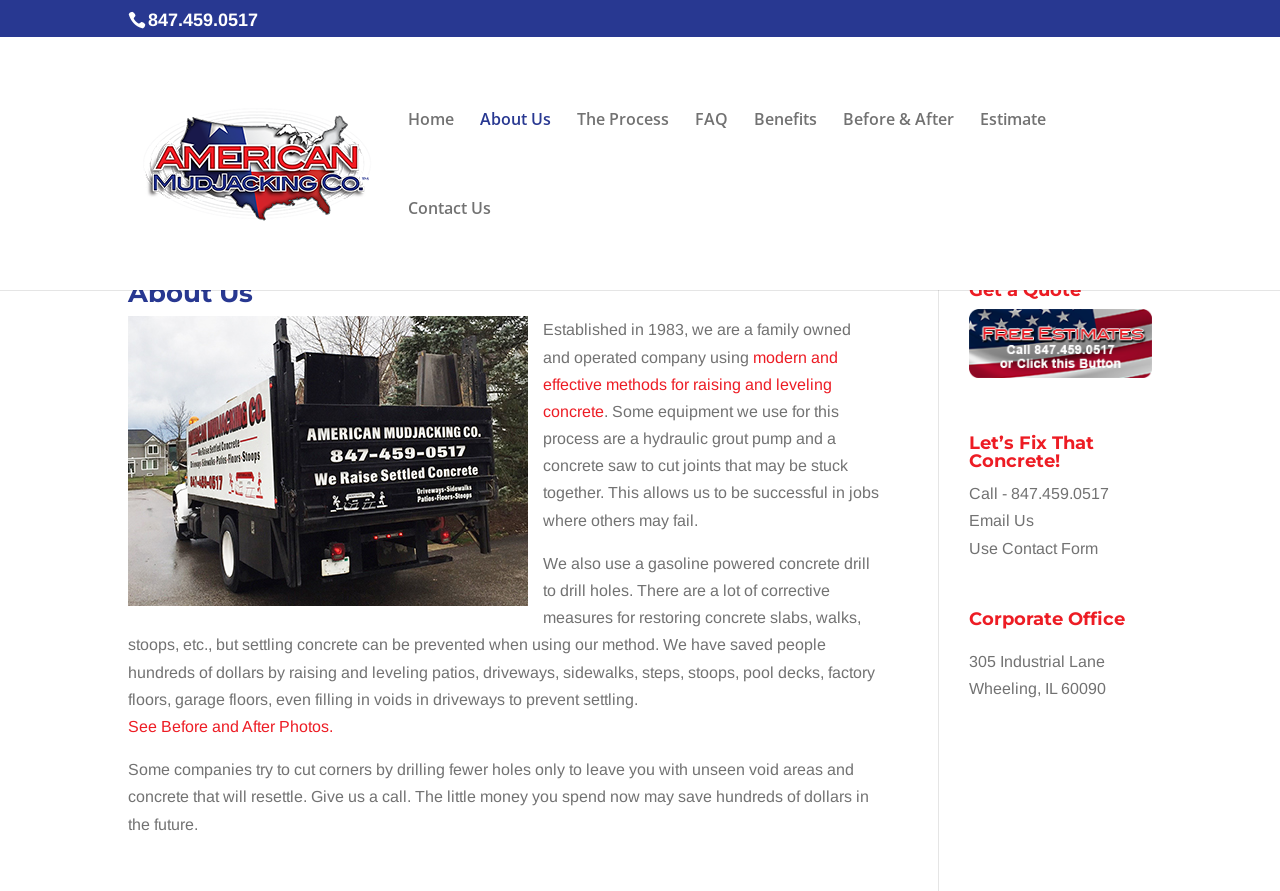Please find the bounding box coordinates of the section that needs to be clicked to achieve this instruction: "Go to the home page".

[0.319, 0.126, 0.355, 0.226]